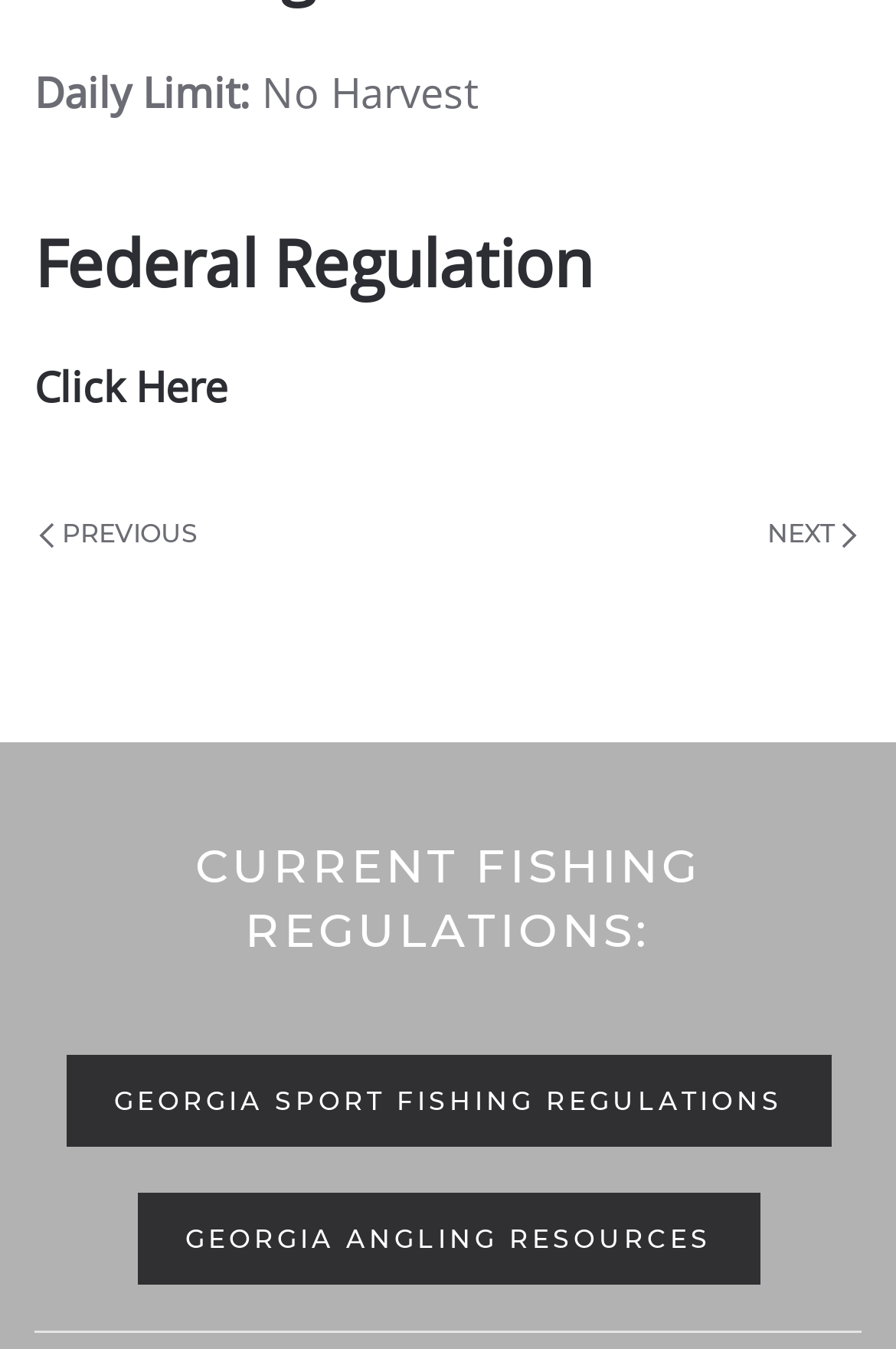What is the current fishing regulation section title?
Give a detailed response to the question by analyzing the screenshot.

I found the heading element with the text 'CURRENT FISHING REGULATIONS:' at coordinates [0.038, 0.618, 0.962, 0.713], which indicates the title of the current fishing regulation section.